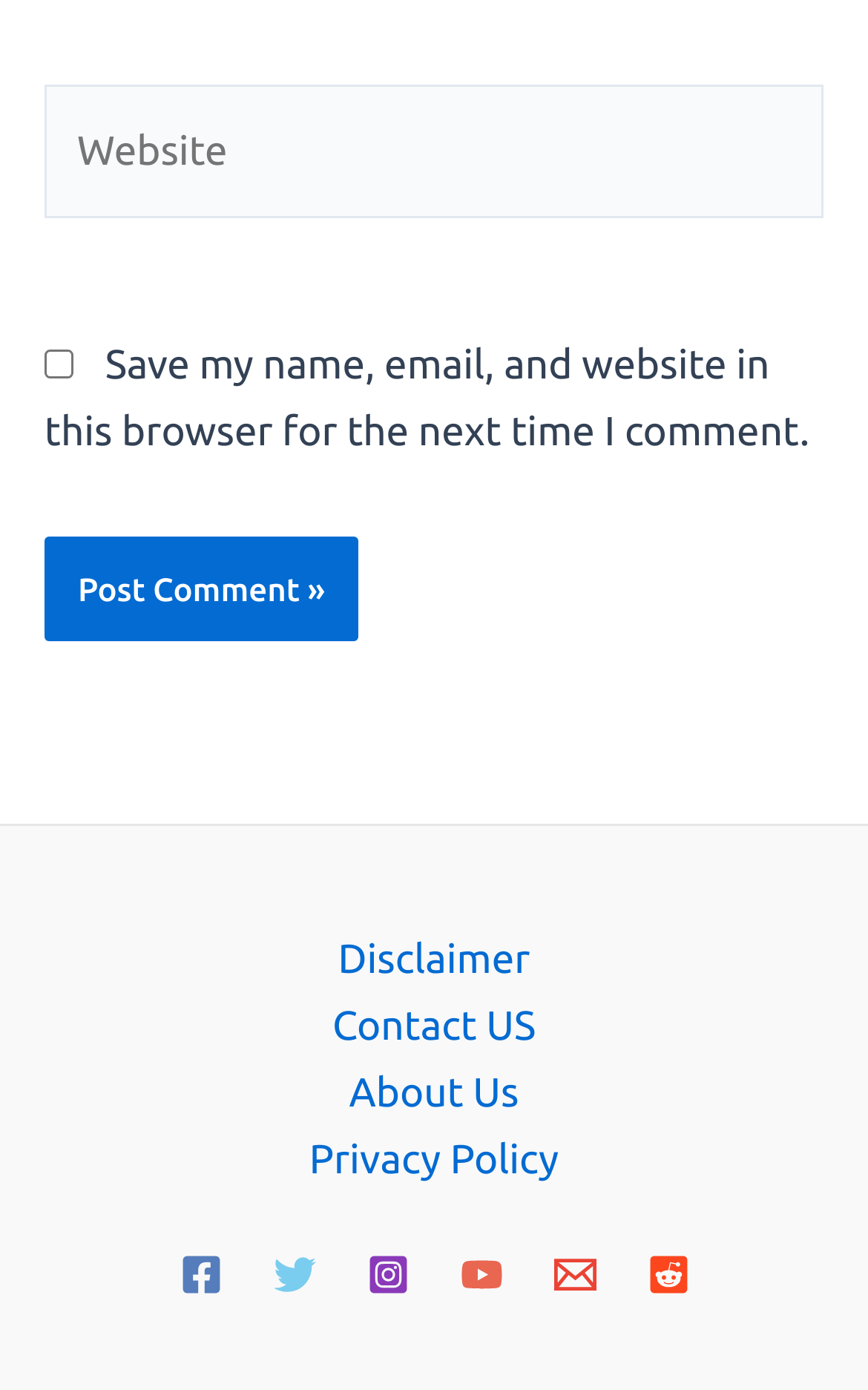What is the purpose of the checkbox?
Respond with a short answer, either a single word or a phrase, based on the image.

Save comment info